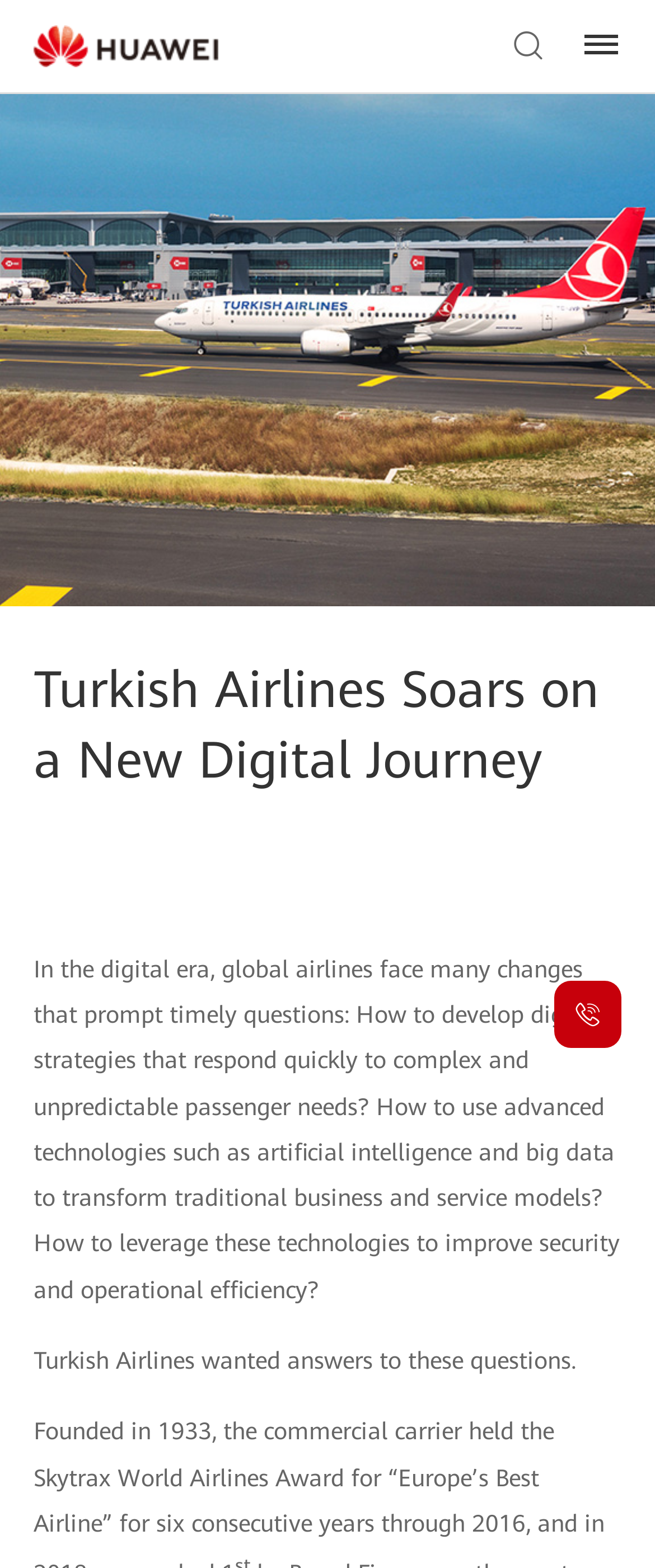Identify the main heading of the webpage and provide its text content.

Turkish Airlines Soars on a New Digital Journey